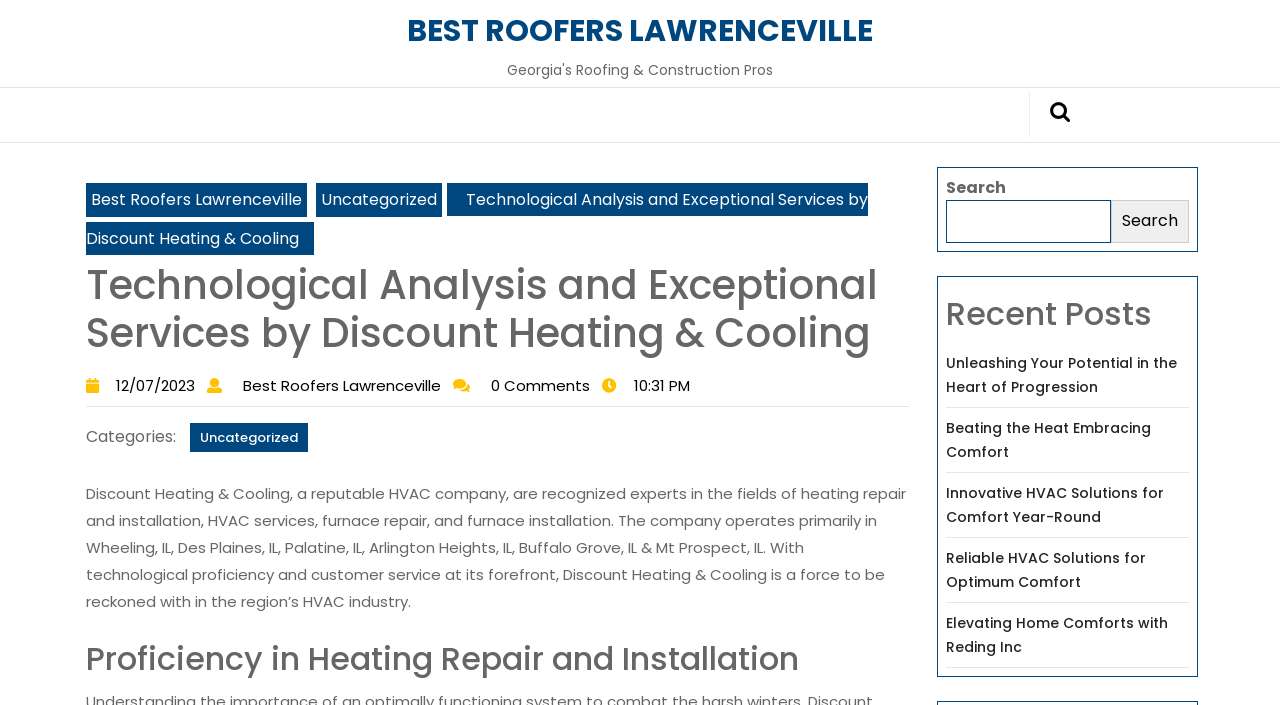Locate the bounding box coordinates of the UI element described by: "Best Roofers Lawrenceville". The bounding box coordinates should consist of four float numbers between 0 and 1, i.e., [left, top, right, bottom].

[0.067, 0.26, 0.24, 0.308]